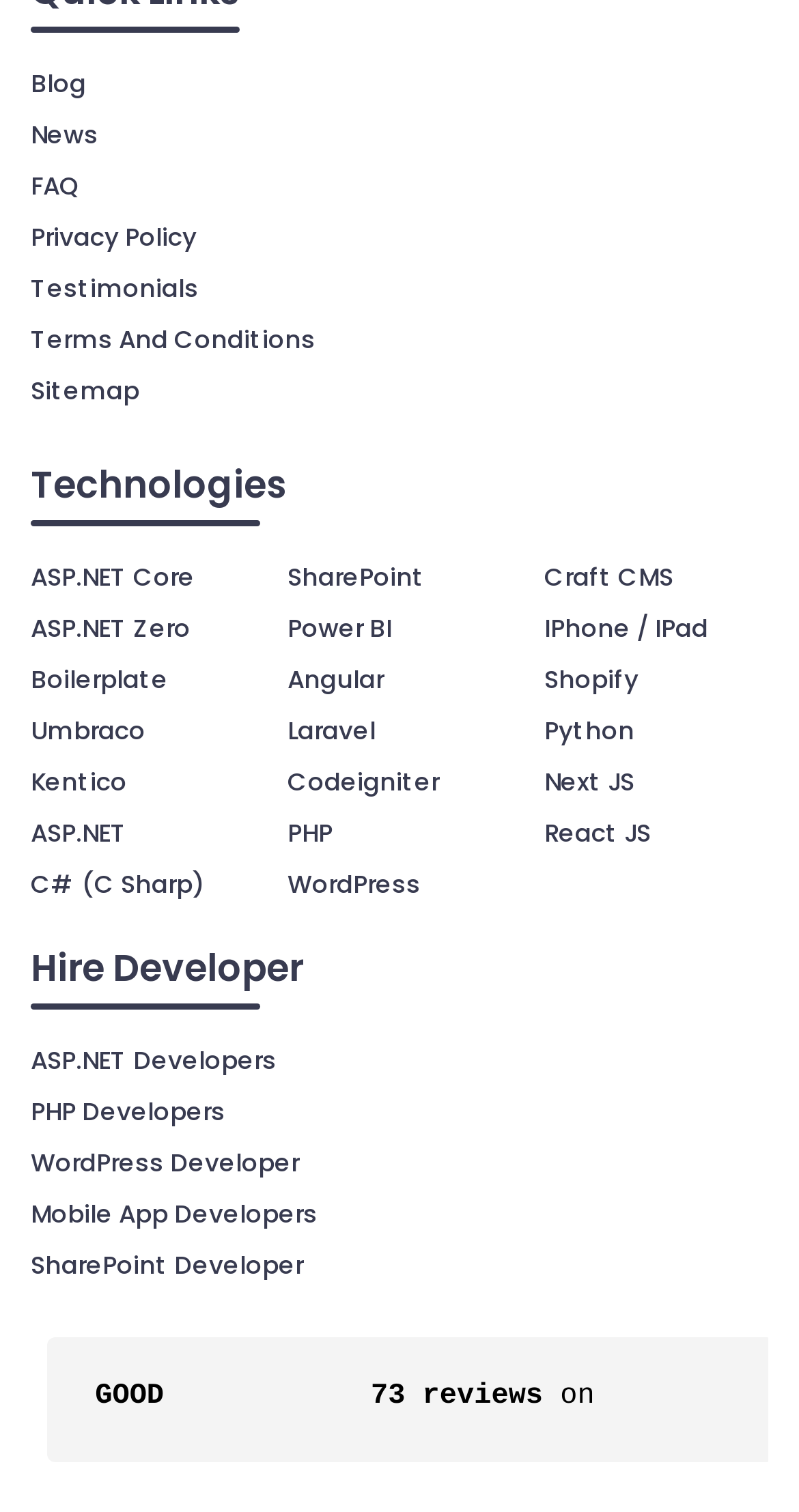How many technologies are listed?
Provide a detailed and extensive answer to the question.

I counted the number of links that appear to be technology names, such as 'ASP.NET Core', 'Angular', 'Laravel', and so on. There are a total of 19 technology names listed on the webpage.